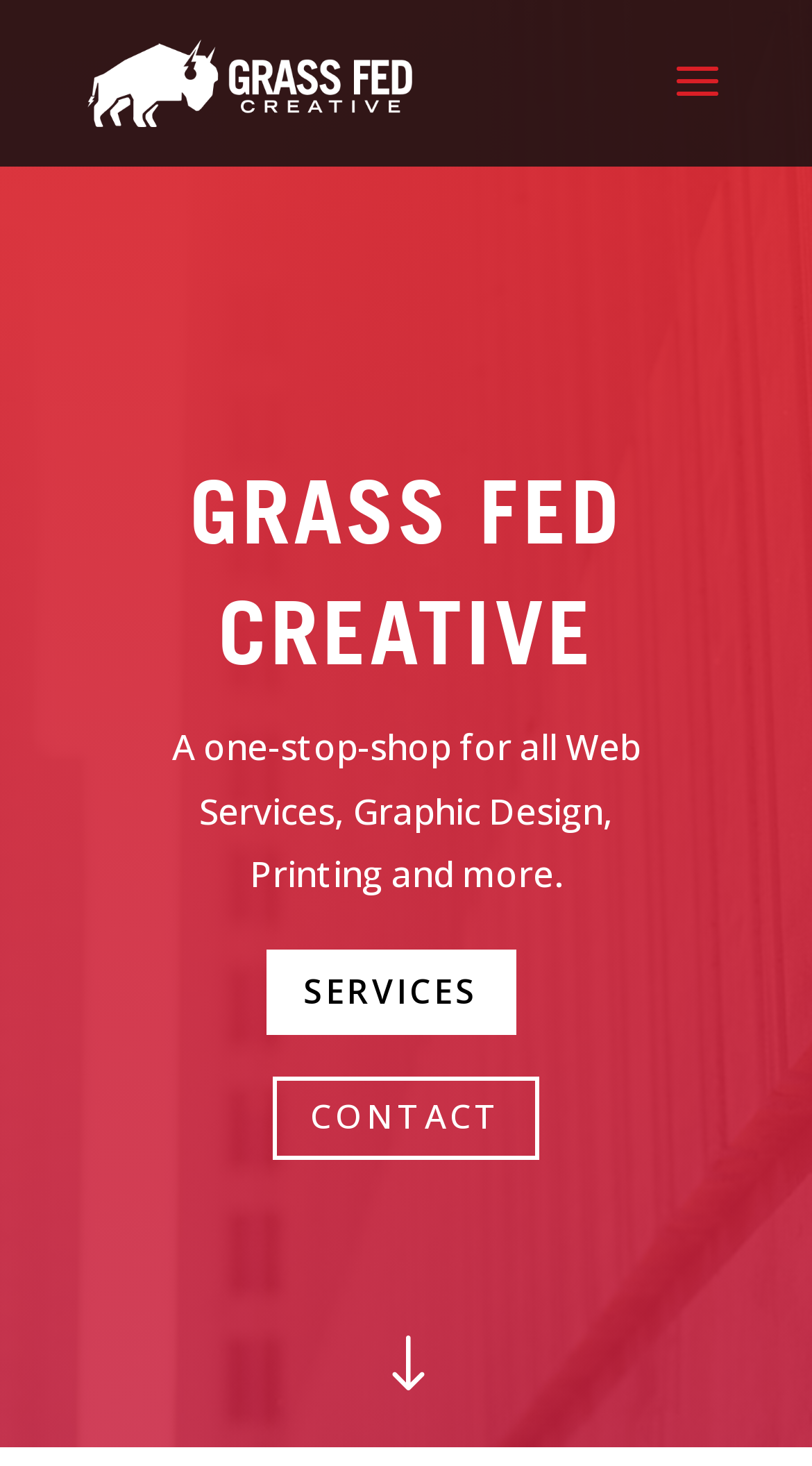Detail the features and information presented on the webpage.

The webpage is for Grass Fed Creative, a company offering web and graphic design services in Fullerton. At the top left, there is a logo image with the company name "Grass Fed Creative" next to it, which is also a clickable link. Below the logo, there is a large heading that reads "GRASS FED CREATIVE" in a prominent position. 

To the right of the heading, there is a brief description of the company, stating that it is a one-stop-shop for all web services, graphic design, printing, and more. 

In the lower middle section of the page, there are two prominent links, "SERVICES" and "CONTACT", placed side by side. The "SERVICES" link is slightly to the left of the "CONTACT" link. 

At the bottom right corner, there is a small link with a quotation mark.